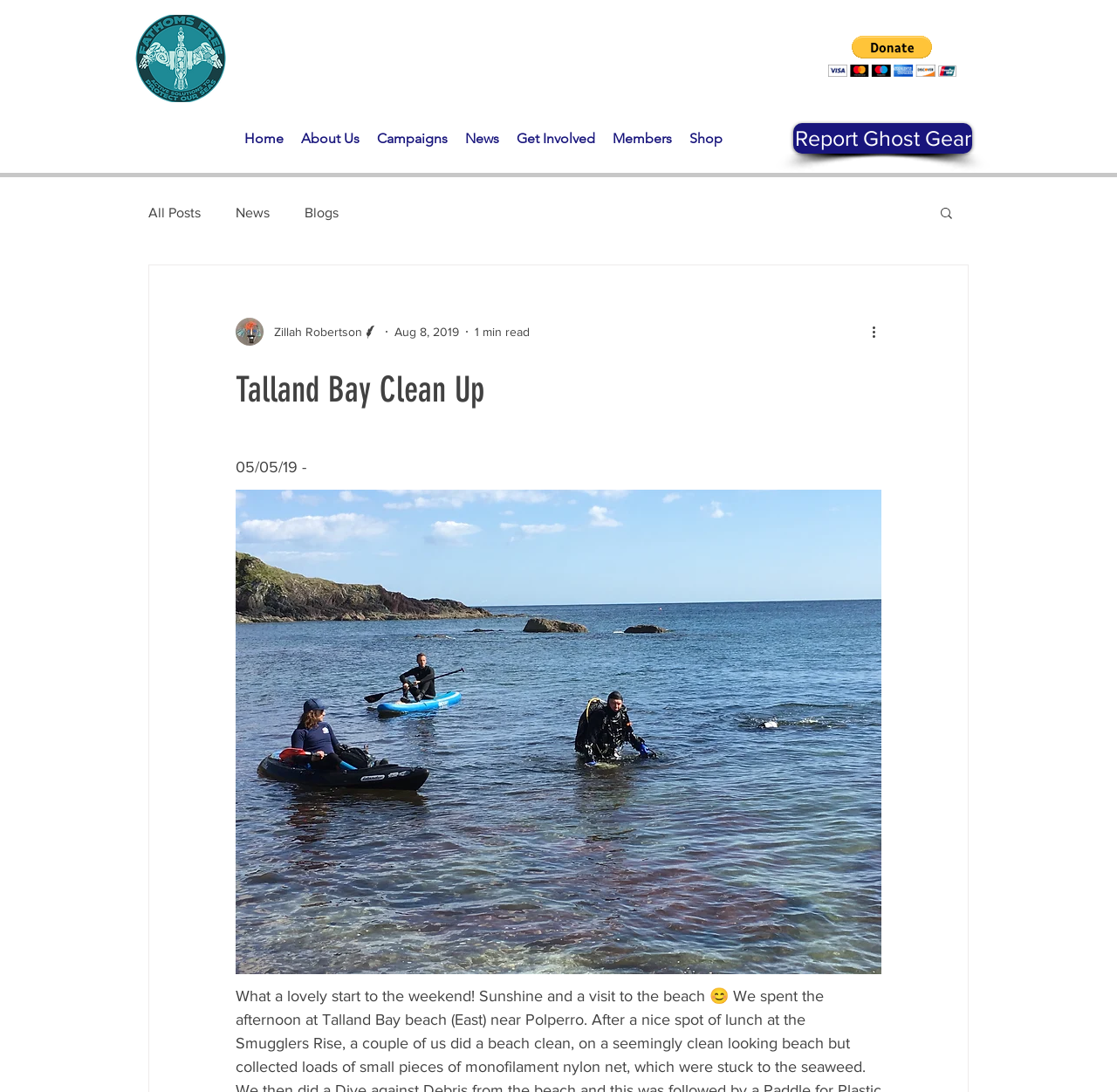Find the bounding box coordinates of the clickable area required to complete the following action: "Search for something".

[0.84, 0.188, 0.855, 0.205]